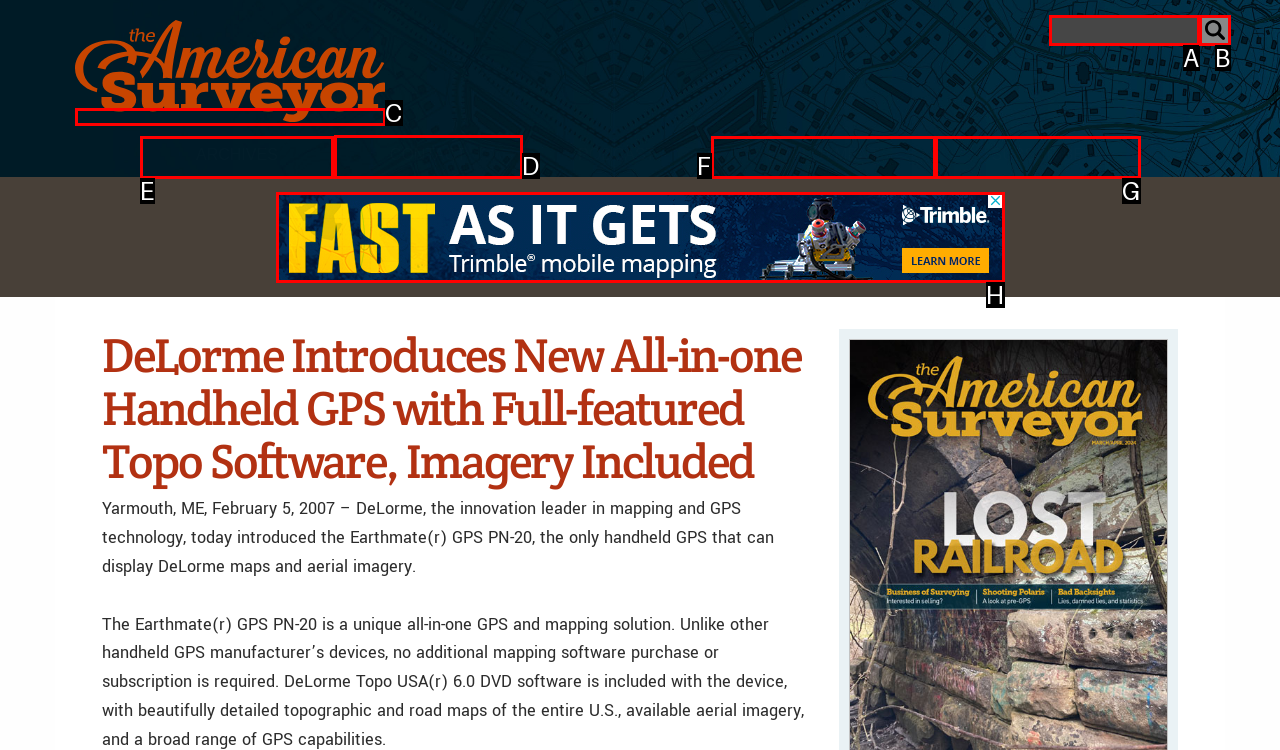Determine the HTML element to click for the instruction: Click on the 'HOME' link.
Answer with the letter corresponding to the correct choice from the provided options.

None